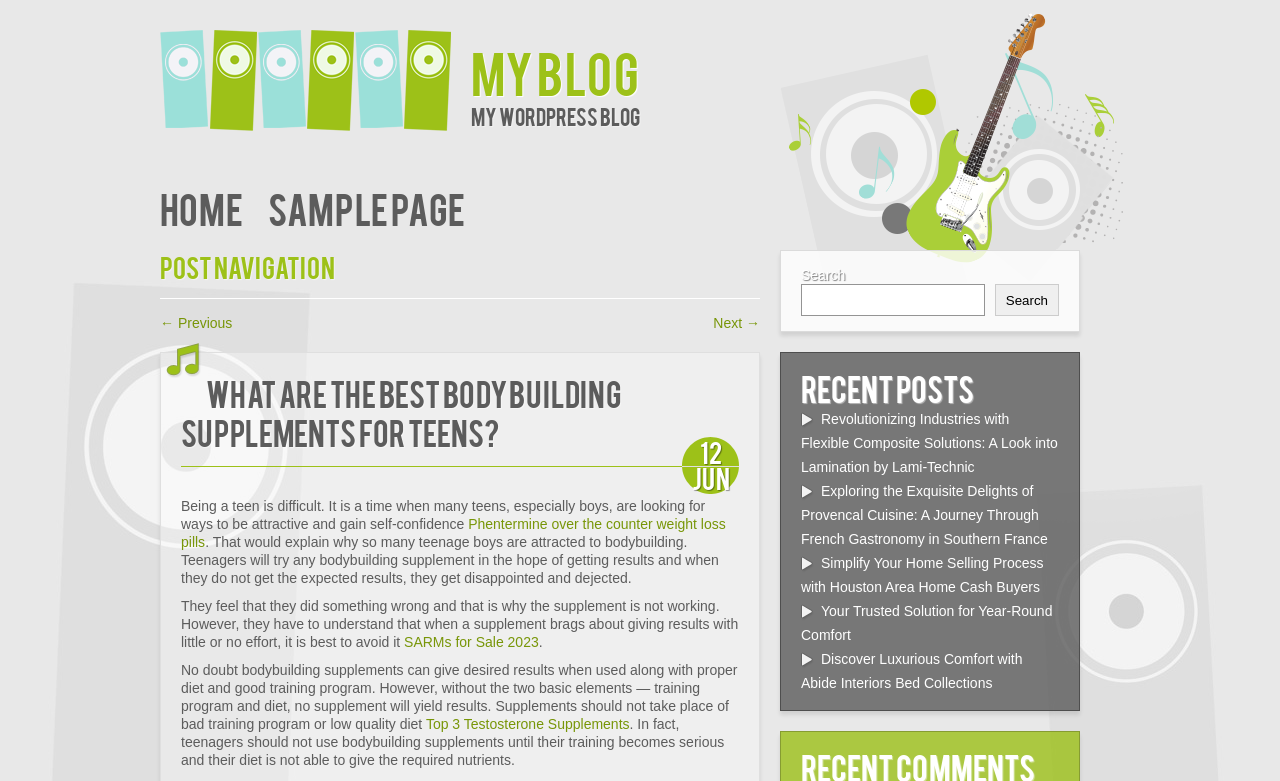Use one word or a short phrase to answer the question provided: 
What is the topic of the first link in the 'Recent Posts' section?

Flexible Composite Solutions